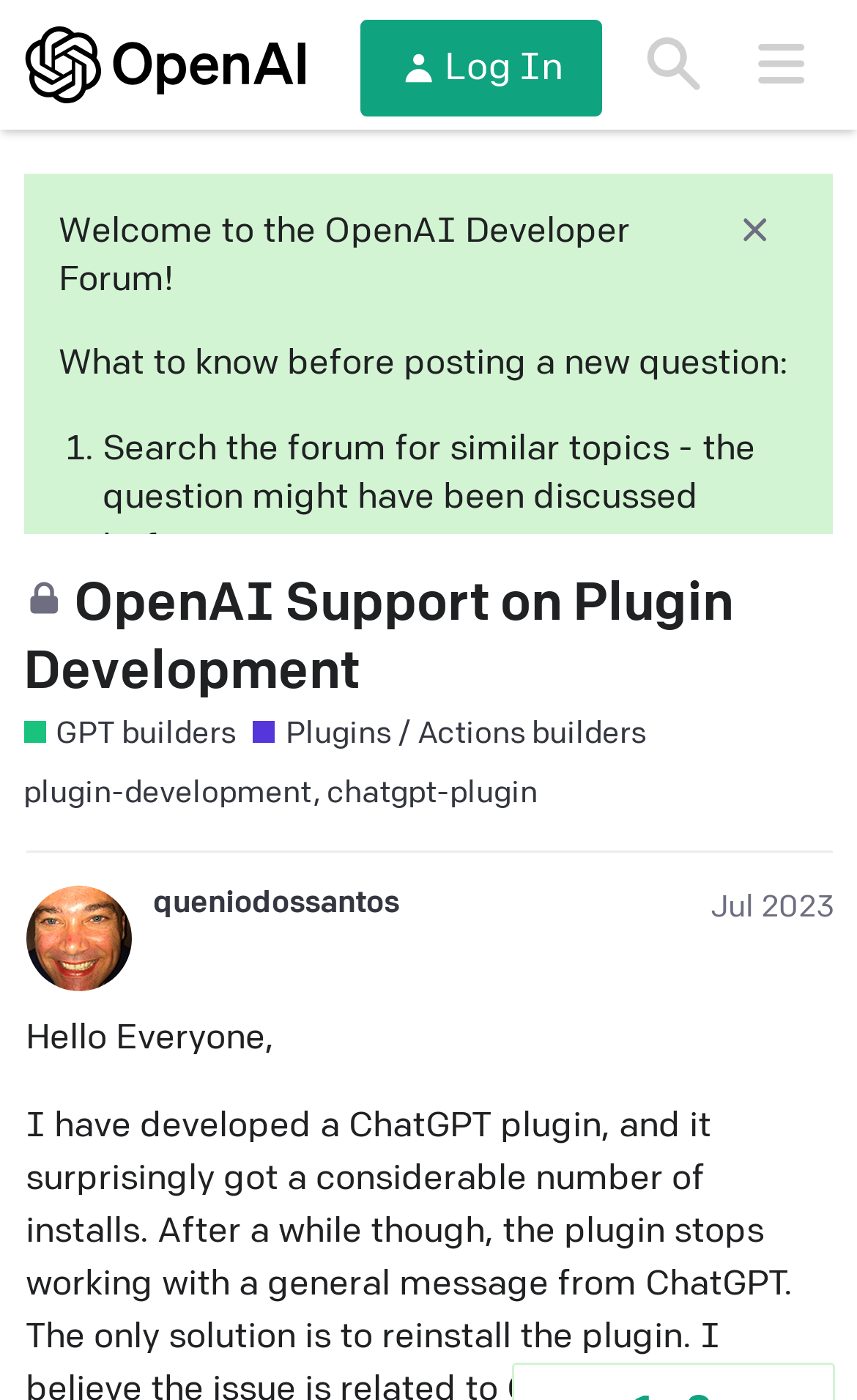Using the elements shown in the image, answer the question comprehensively: What is the author of the post?

The author of the post can be found at the bottom of the webpage, where it says 'queniodossantos Jul 2023'. This indicates that the author of the post is queniodossantos and the post was made in July 2023.